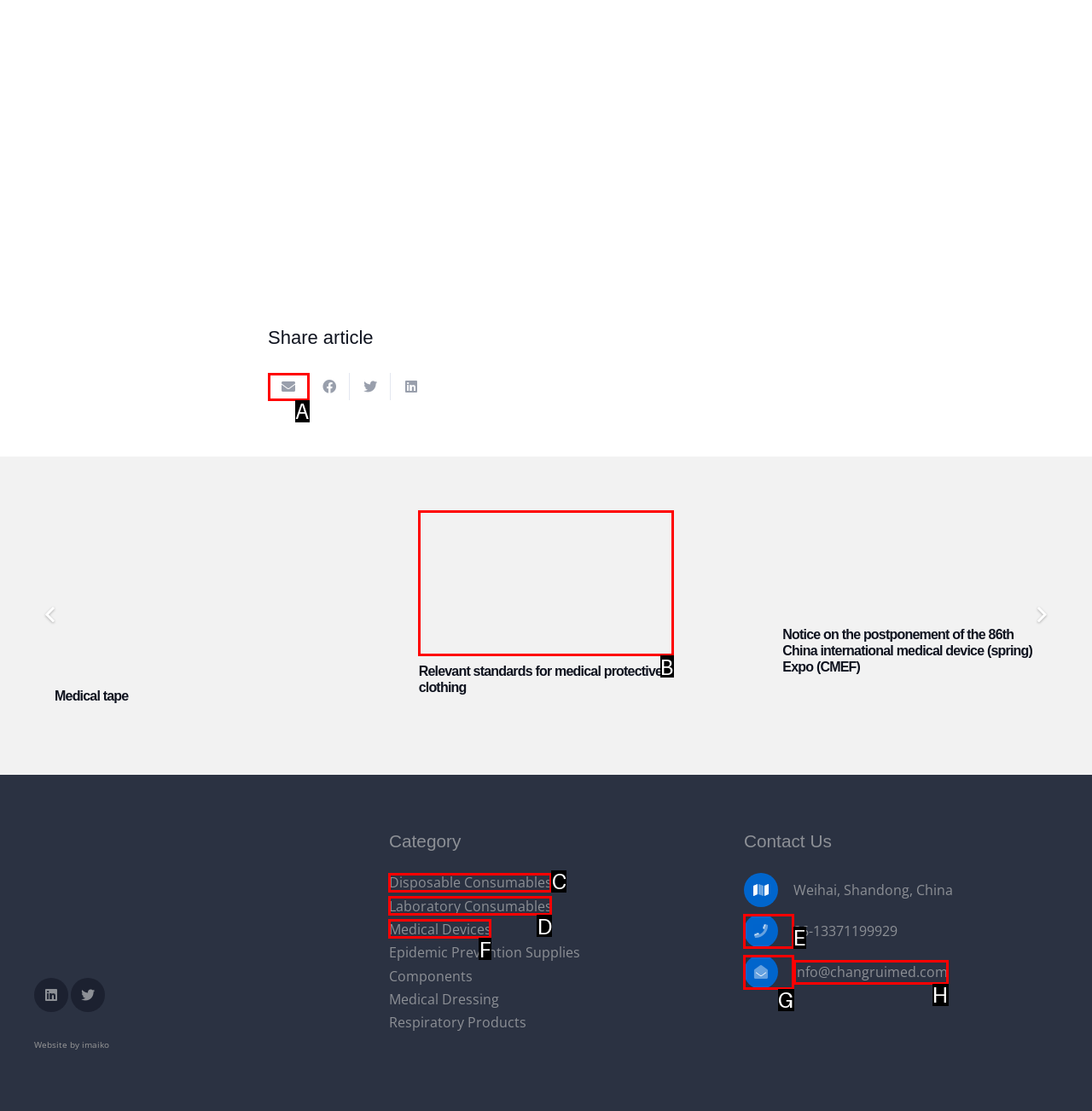From the provided choices, determine which option matches the description: info@changruimed.com. Respond with the letter of the correct choice directly.

H